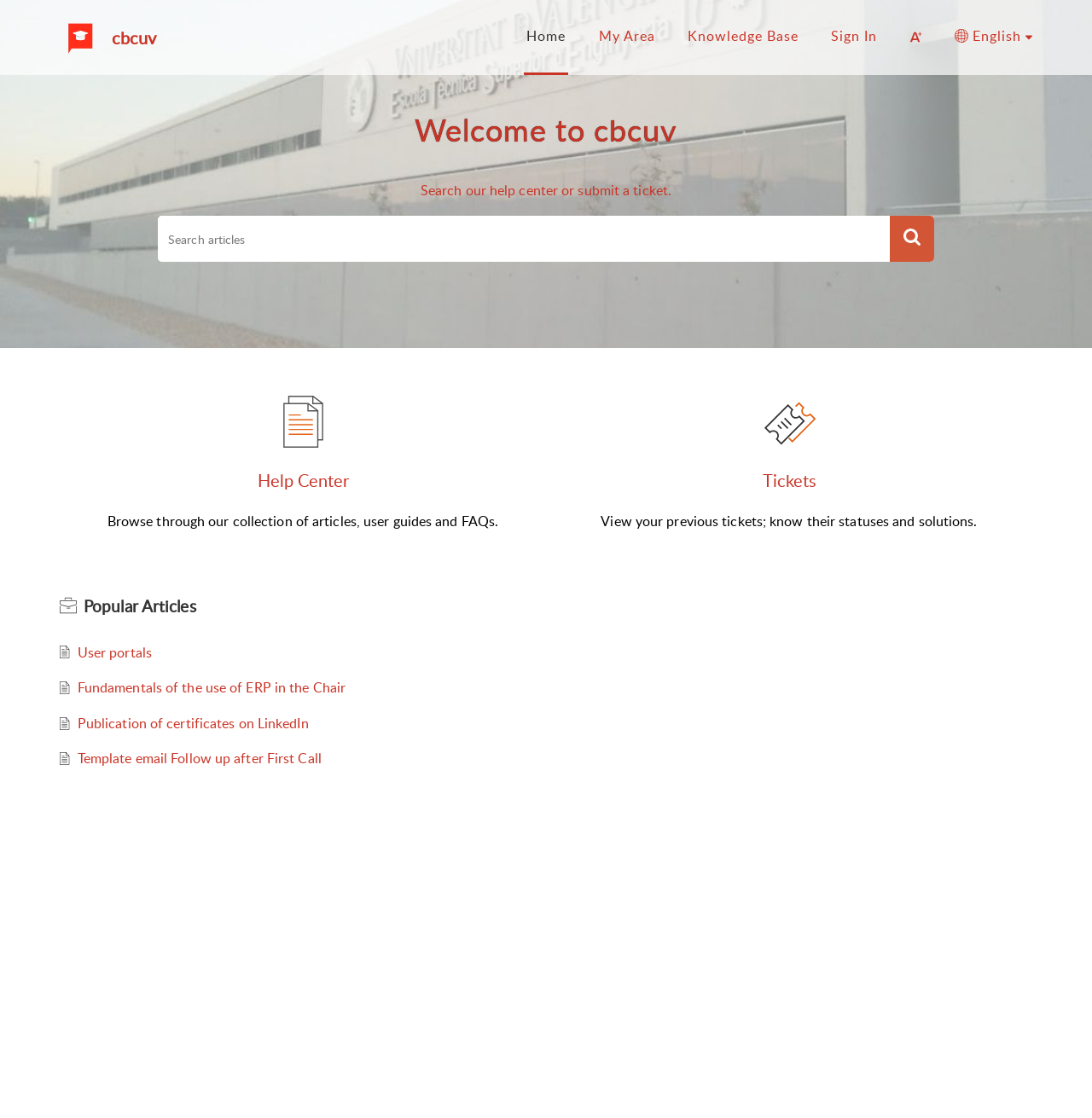Find the bounding box of the web element that fits this description: "Tickets".

[0.698, 0.419, 0.747, 0.44]